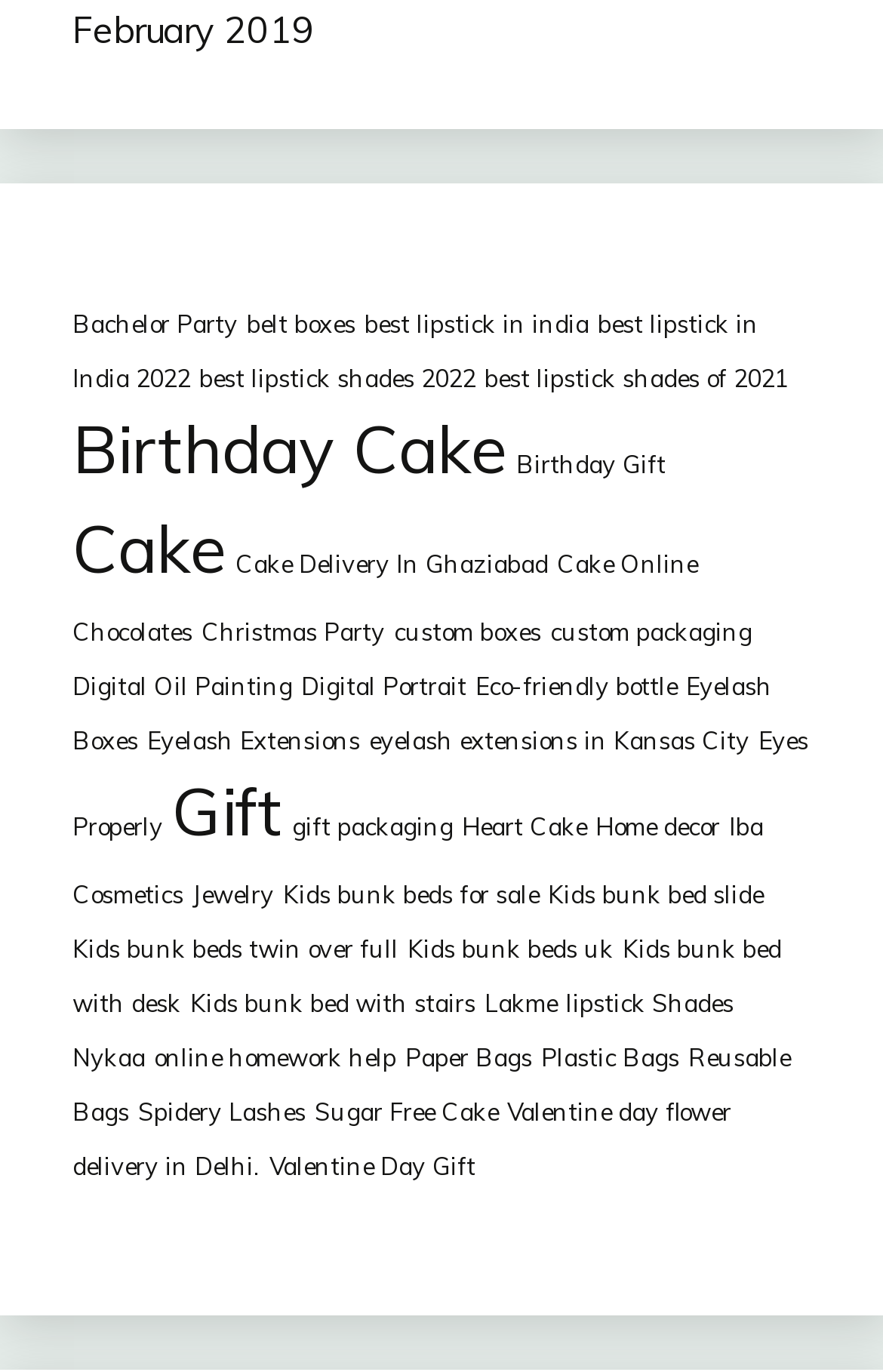Predict the bounding box of the UI element that fits this description: "Heart Cake".

[0.523, 0.591, 0.664, 0.614]